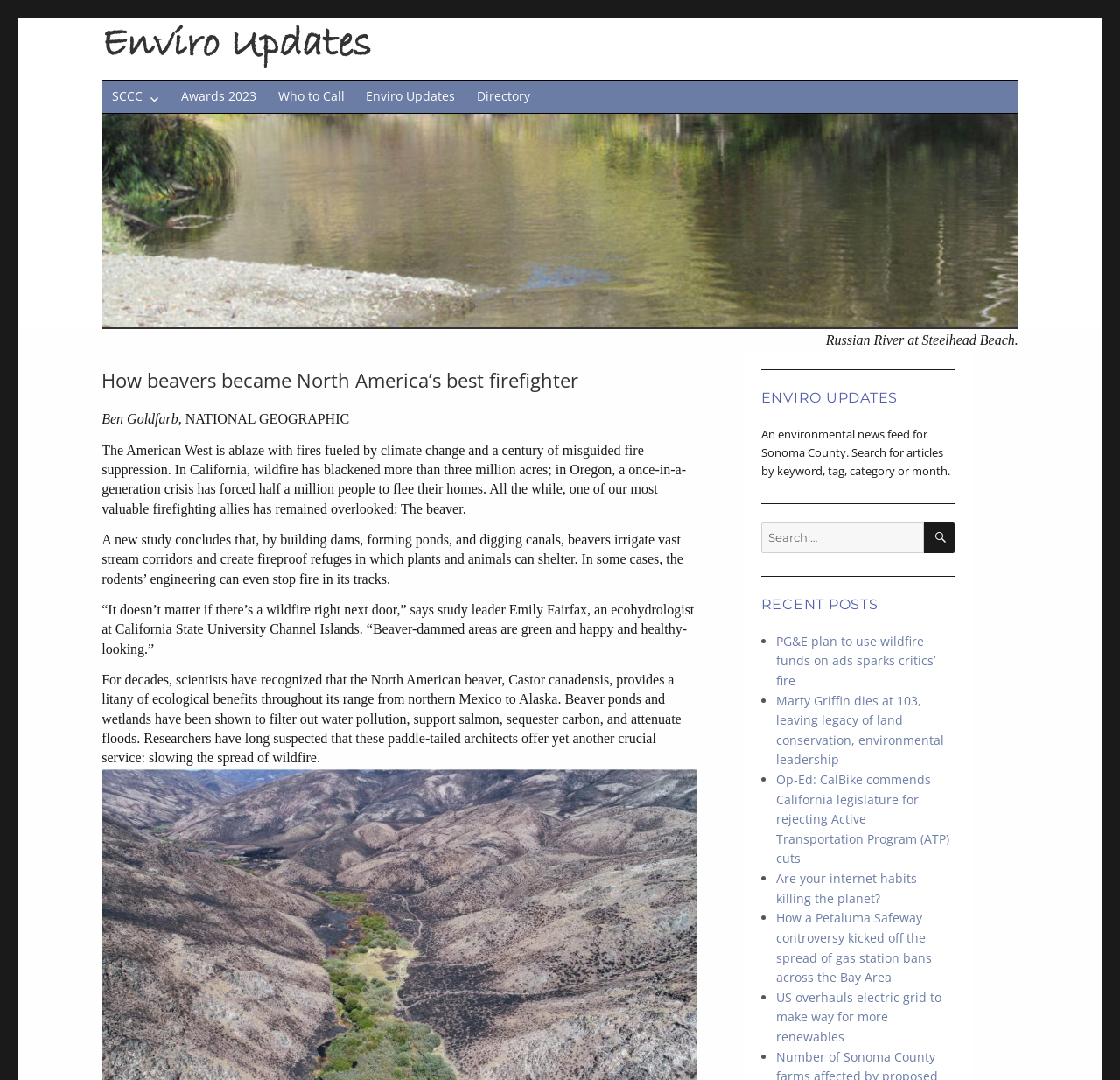Provide a single word or phrase answer to the question: 
What is the name of the website?

Enviro Updates